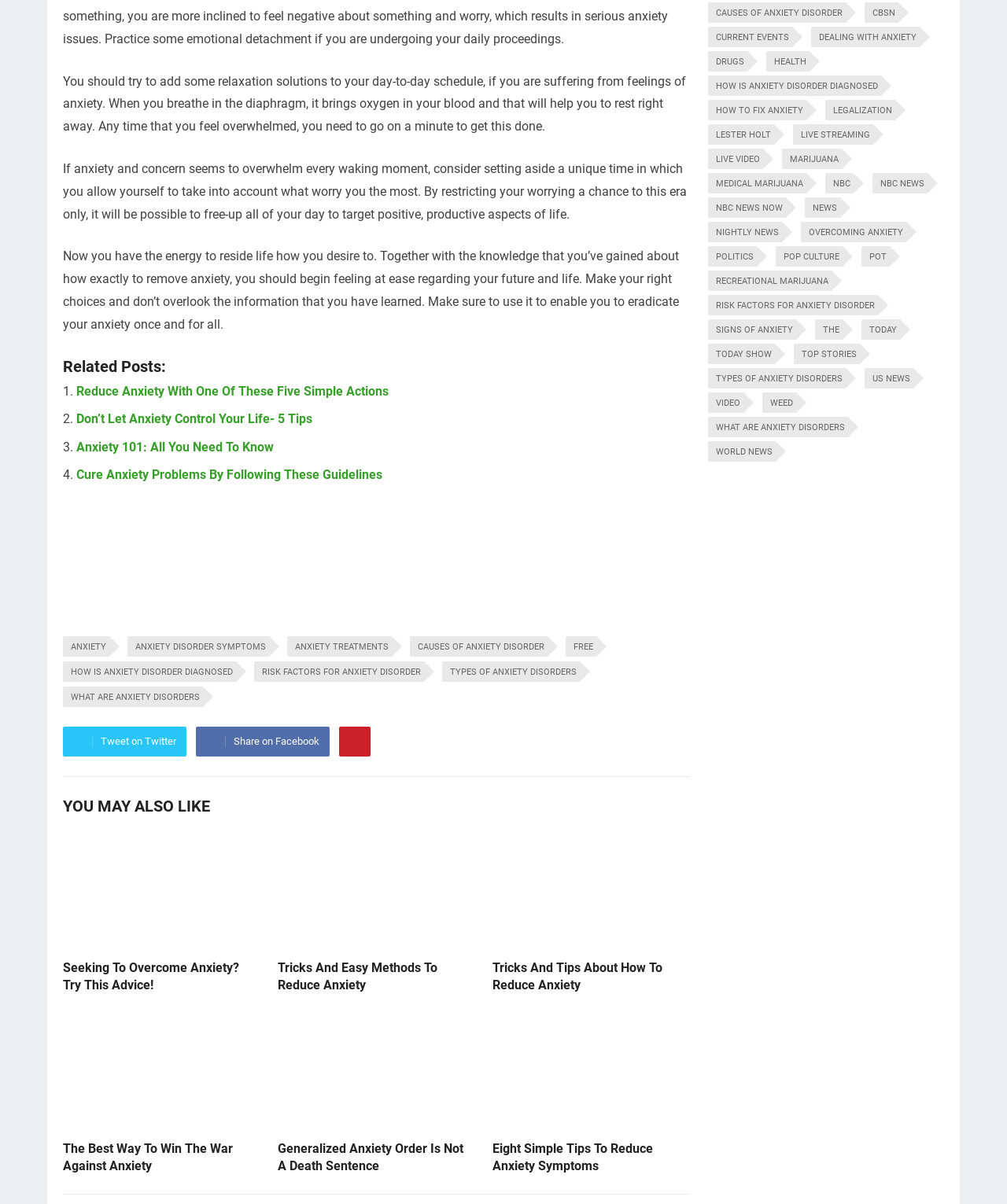What is the main theme of the links in the bottom section?
From the screenshot, provide a brief answer in one word or phrase.

Health and wellness